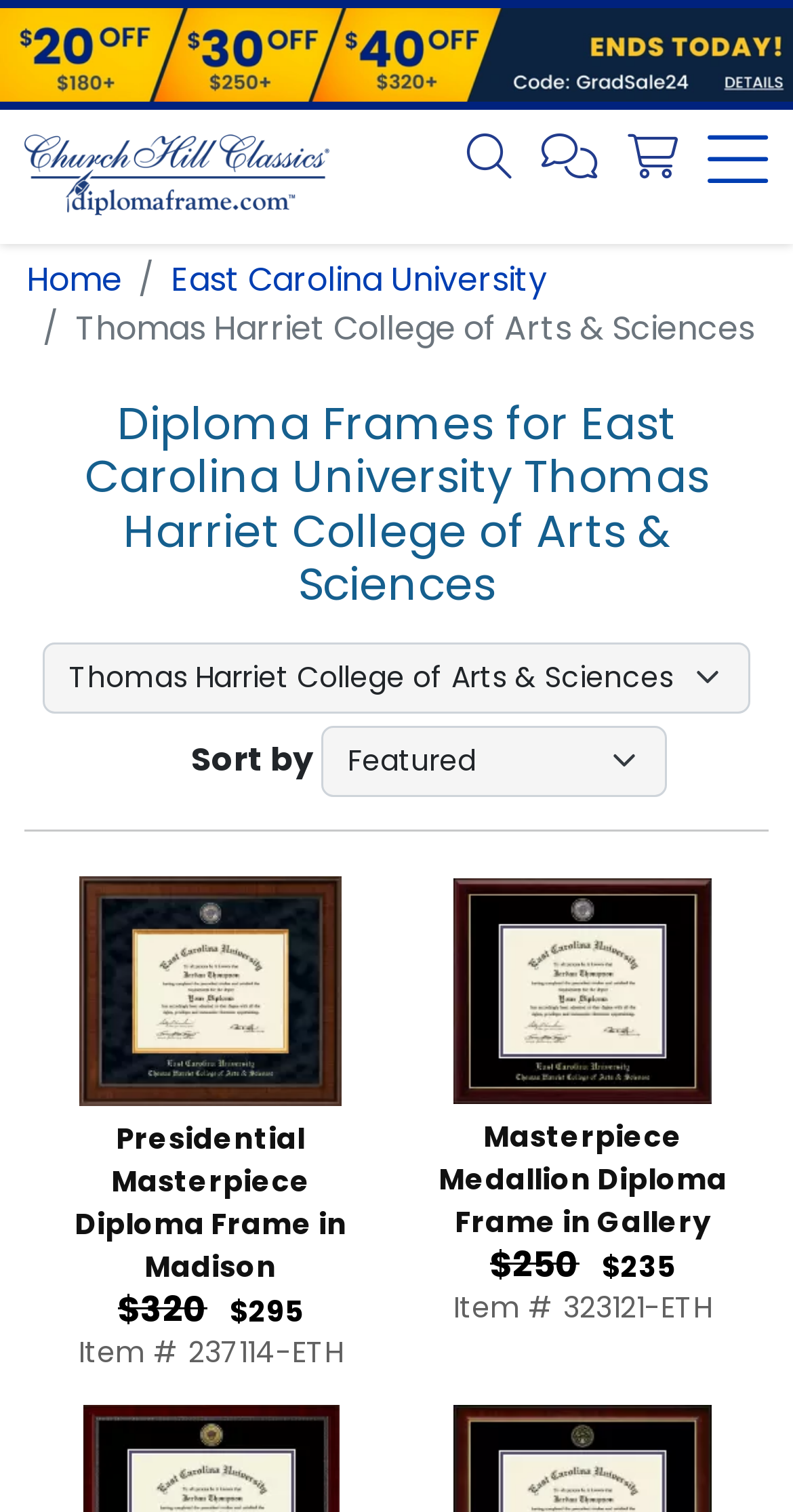Provide the bounding box coordinates for the specified HTML element described in this description: "Youth Football Camp »". The coordinates should be four float numbers ranging from 0 to 1, in the format [left, top, right, bottom].

None